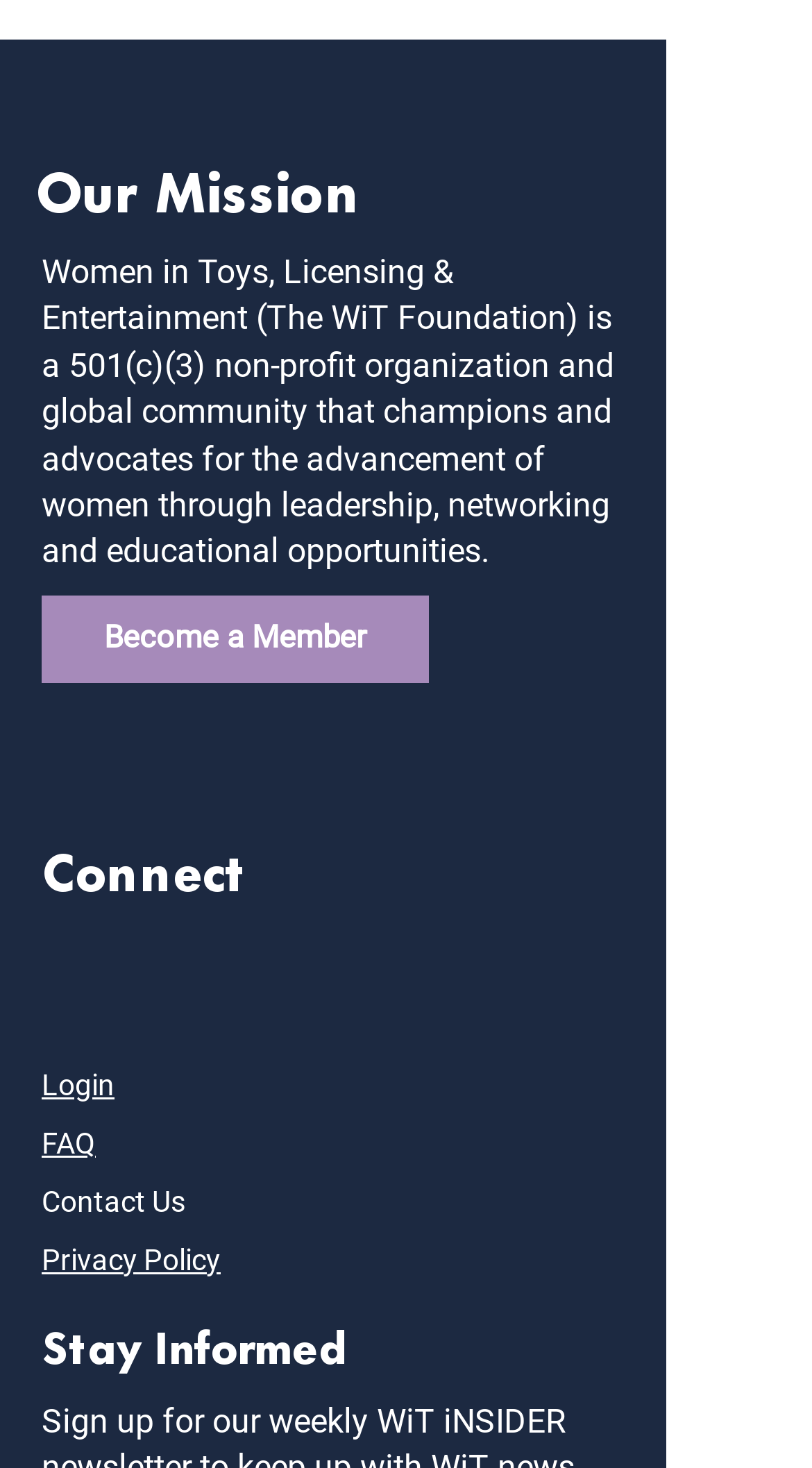Find the bounding box coordinates of the clickable area required to complete the following action: "View the FAQ page".

[0.051, 0.767, 0.118, 0.79]